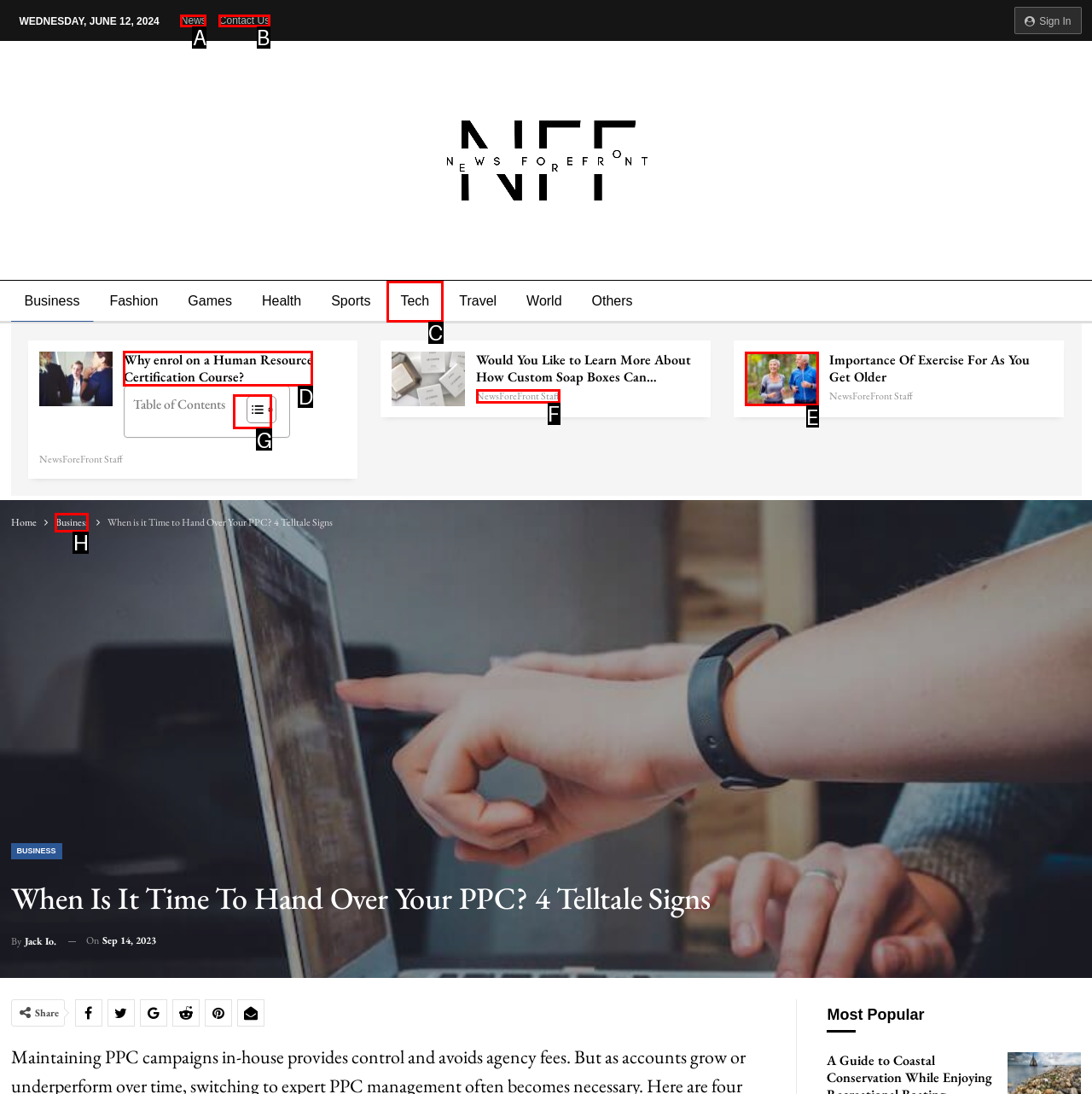Determine which option should be clicked to carry out this task: Toggle table of contents
State the letter of the correct choice from the provided options.

G